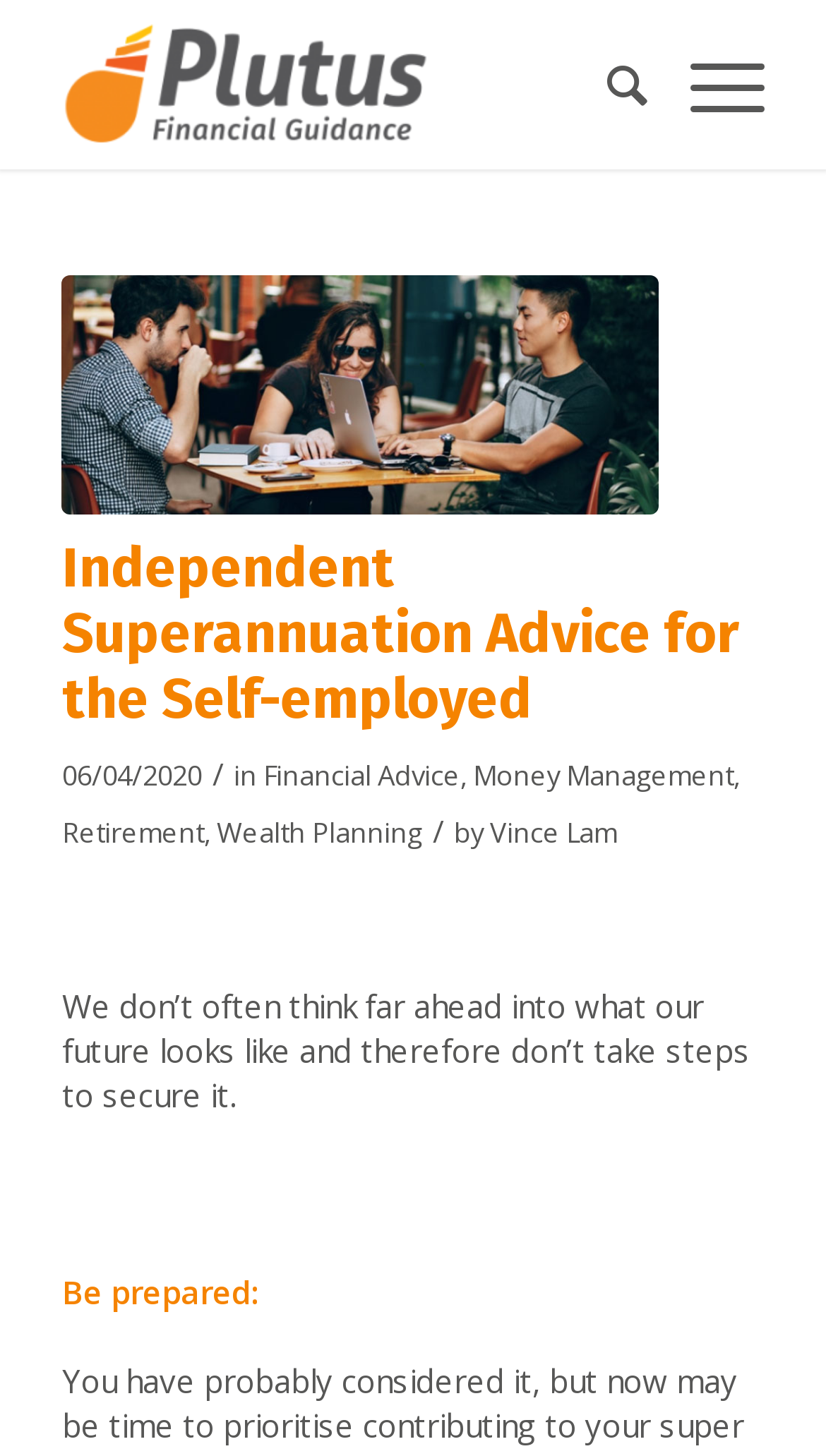Identify the bounding box coordinates for the region to click in order to carry out this instruction: "Click the Plutus Financial Guidance link". Provide the coordinates using four float numbers between 0 and 1, formatted as [left, top, right, bottom].

[0.075, 0.0, 0.755, 0.116]